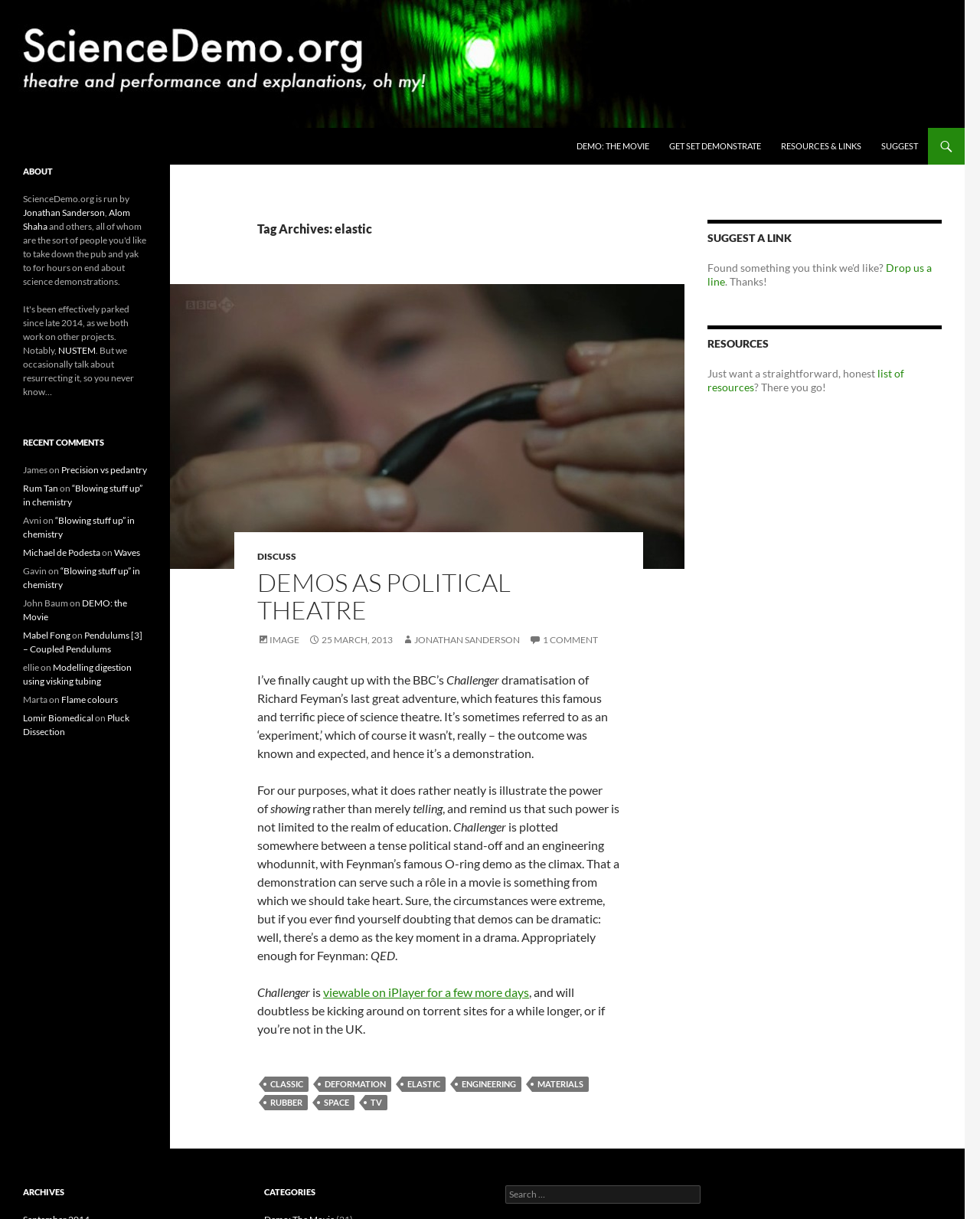Kindly determine the bounding box coordinates for the area that needs to be clicked to execute this instruction: "Visit the 'SUGGEST A LINK' page".

[0.722, 0.18, 0.961, 0.203]